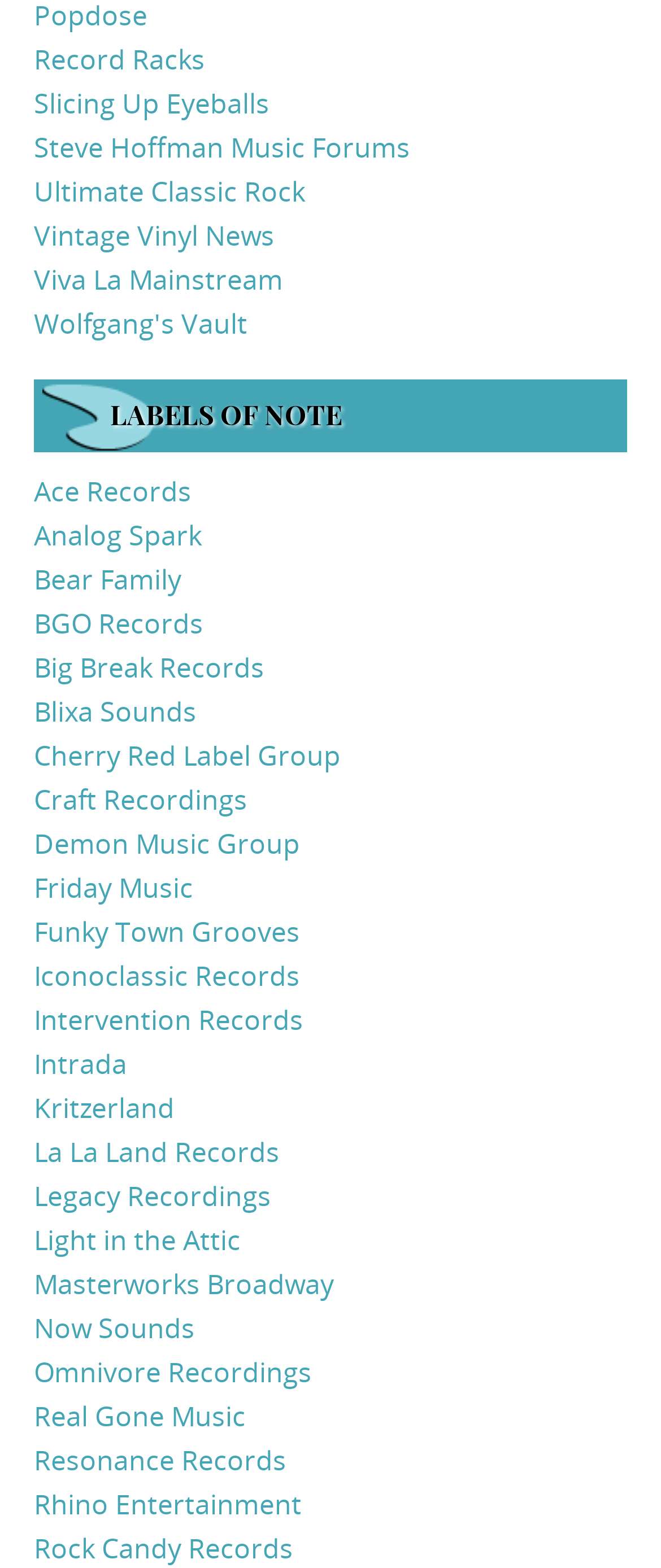Find and provide the bounding box coordinates for the UI element described with: "Steve Hoffman Music Forums".

[0.051, 0.082, 0.621, 0.106]